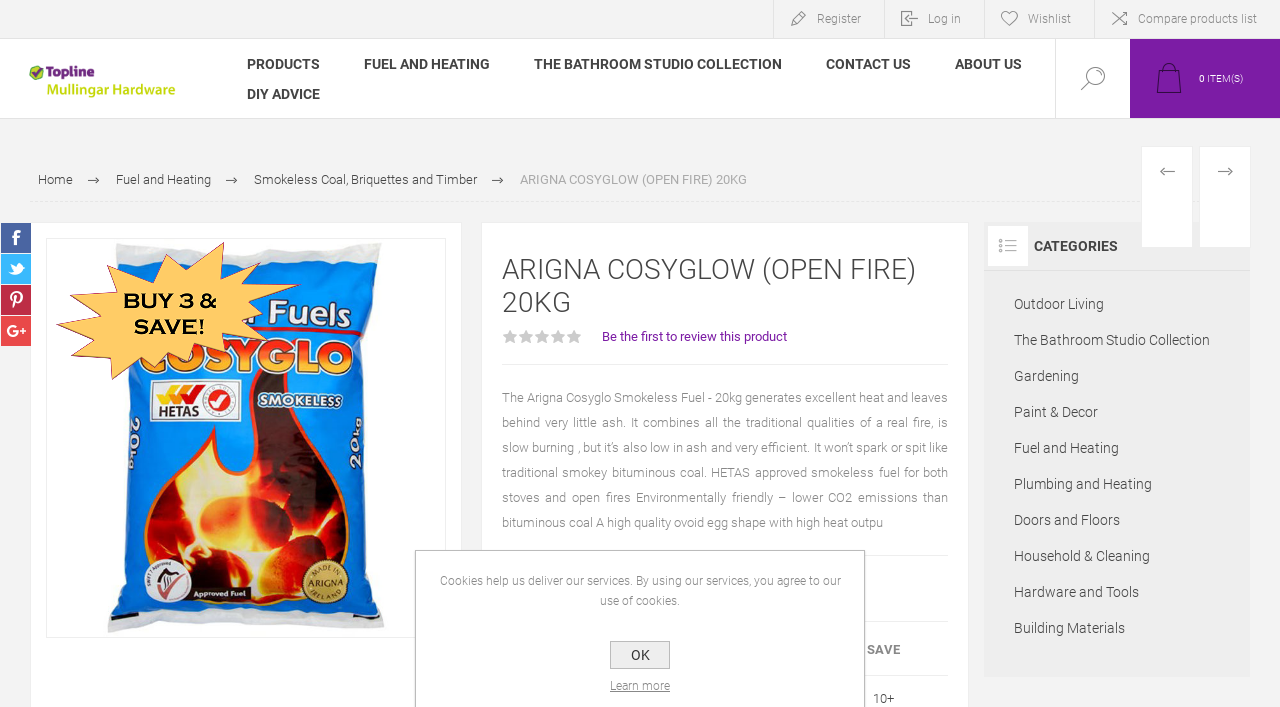Pinpoint the bounding box coordinates of the area that should be clicked to complete the following instruction: "Register". The coordinates must be given as four float numbers between 0 and 1, i.e., [left, top, right, bottom].

[0.605, 0.0, 0.691, 0.054]